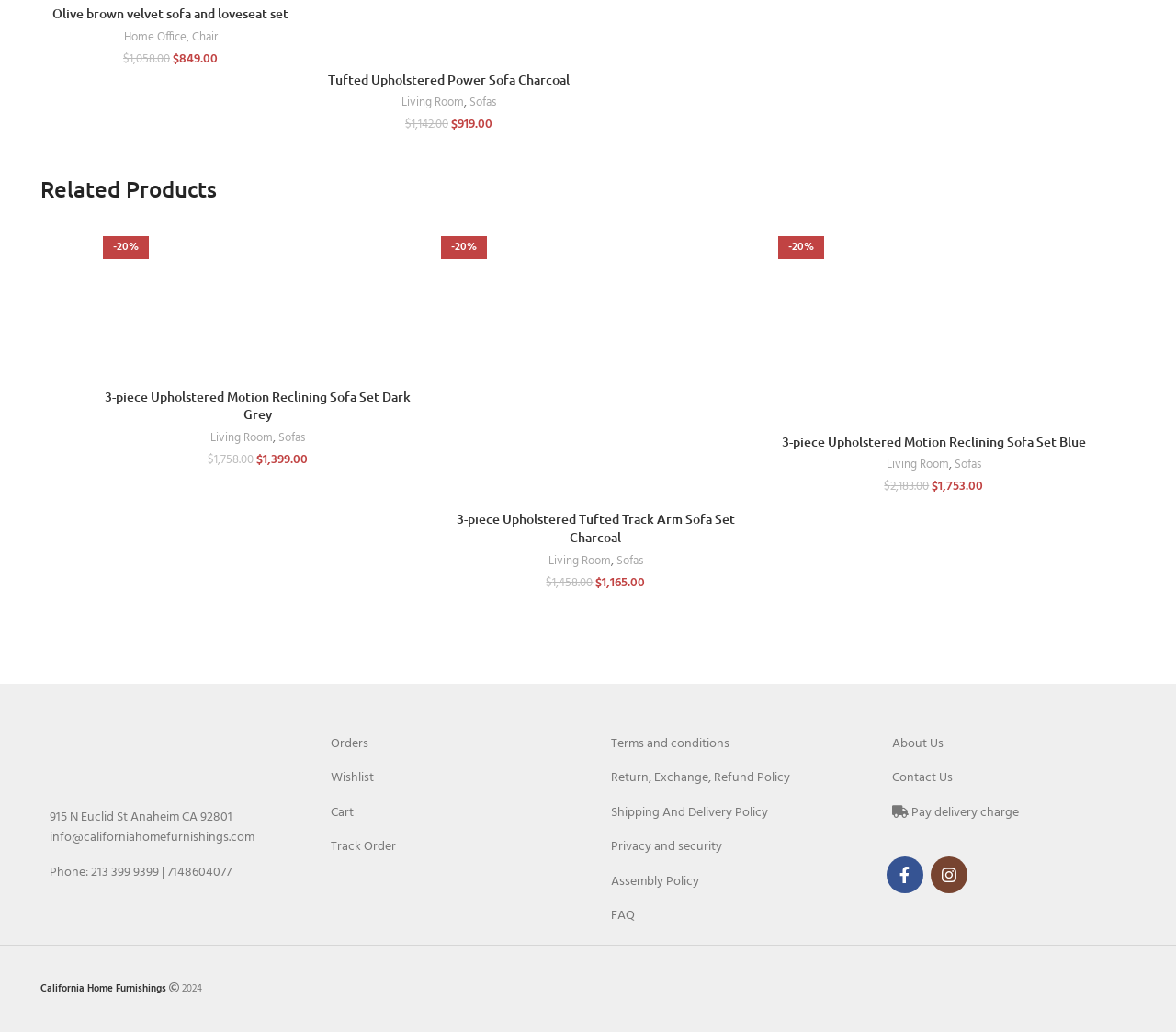Provide the bounding box coordinates of the UI element this sentence describes: "California Home Furnishings".

[0.034, 0.95, 0.141, 0.966]